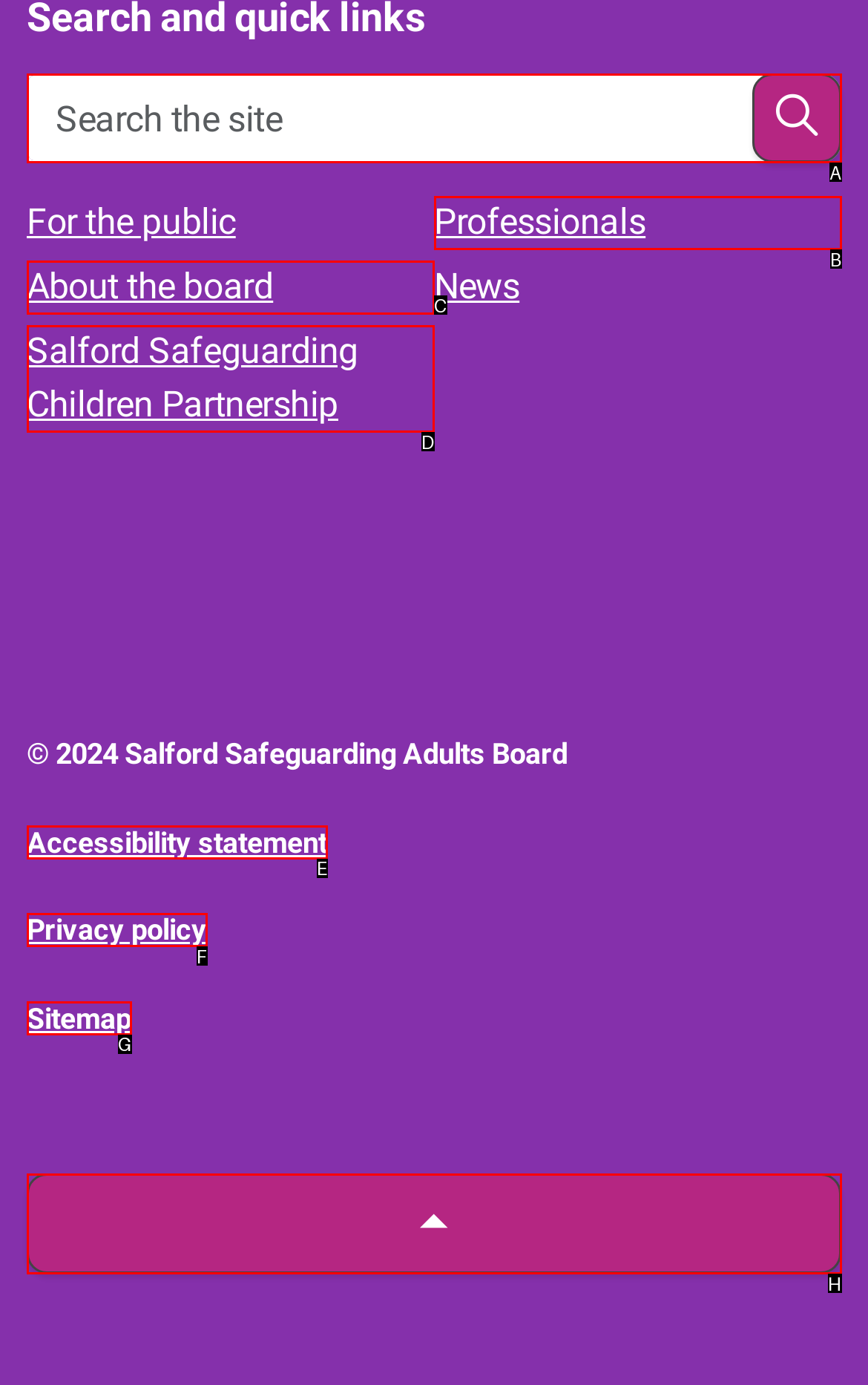From the given choices, indicate the option that best matches: Callum Finlayson
State the letter of the chosen option directly.

None